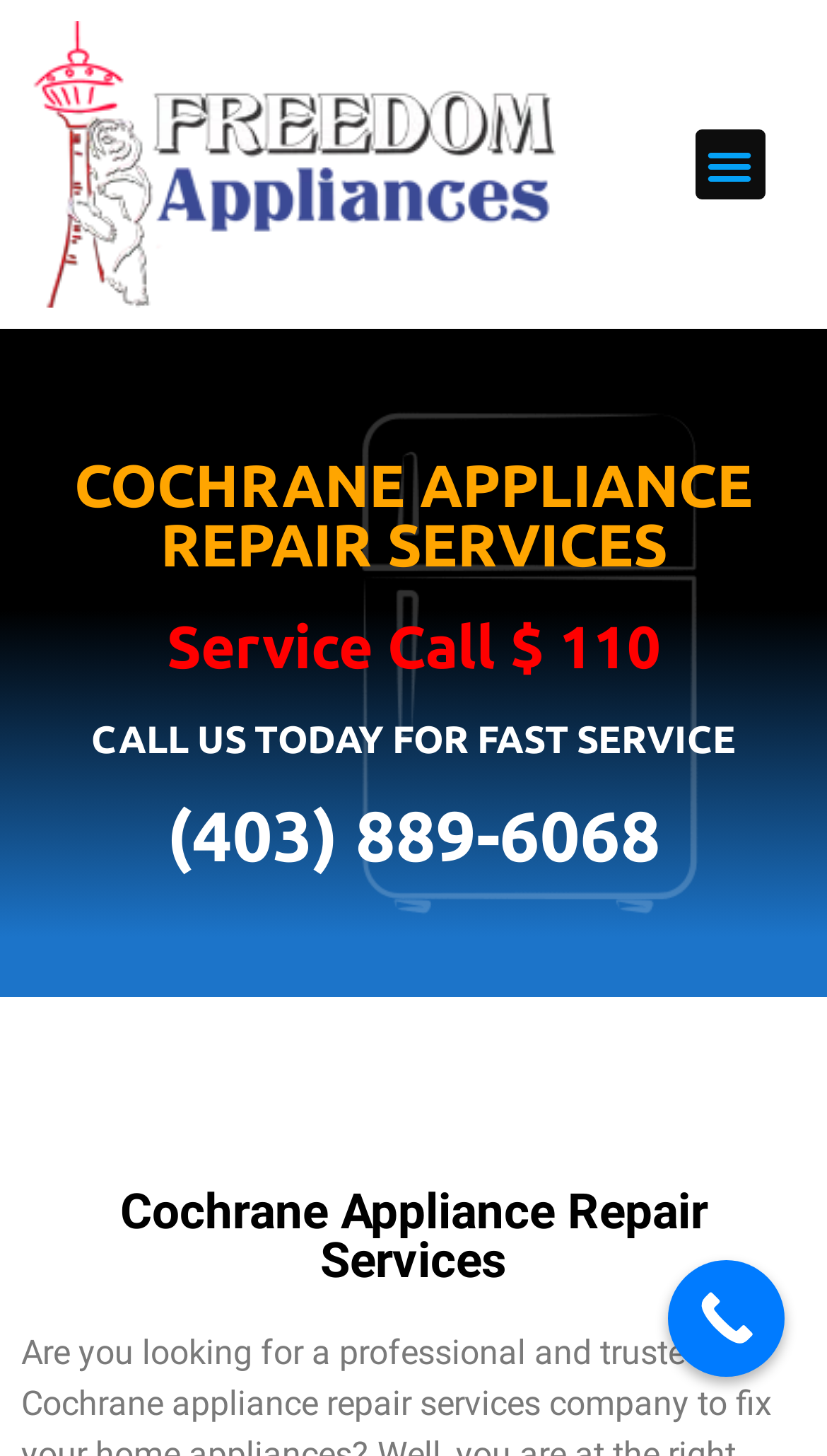Offer an extensive depiction of the webpage and its key elements.

The webpage is about Cochrane appliance repair services. At the top left, there is a link with no text. Next to it, on the top right, is a button labeled "Menu Toggle". Below the button, there are four headings stacked vertically. The first heading reads "COCHRANE APPLIANCE REPAIR SERVICES" in a large font. The second heading is "Service Call $ 110", followed by "CALL US TODAY FOR FAST SERVICE" and then "(403) 889-6068" with a link to the phone number. The last heading is "Cochrane Appliance Repair Services". At the bottom right, there is a "Call Now Button" link.